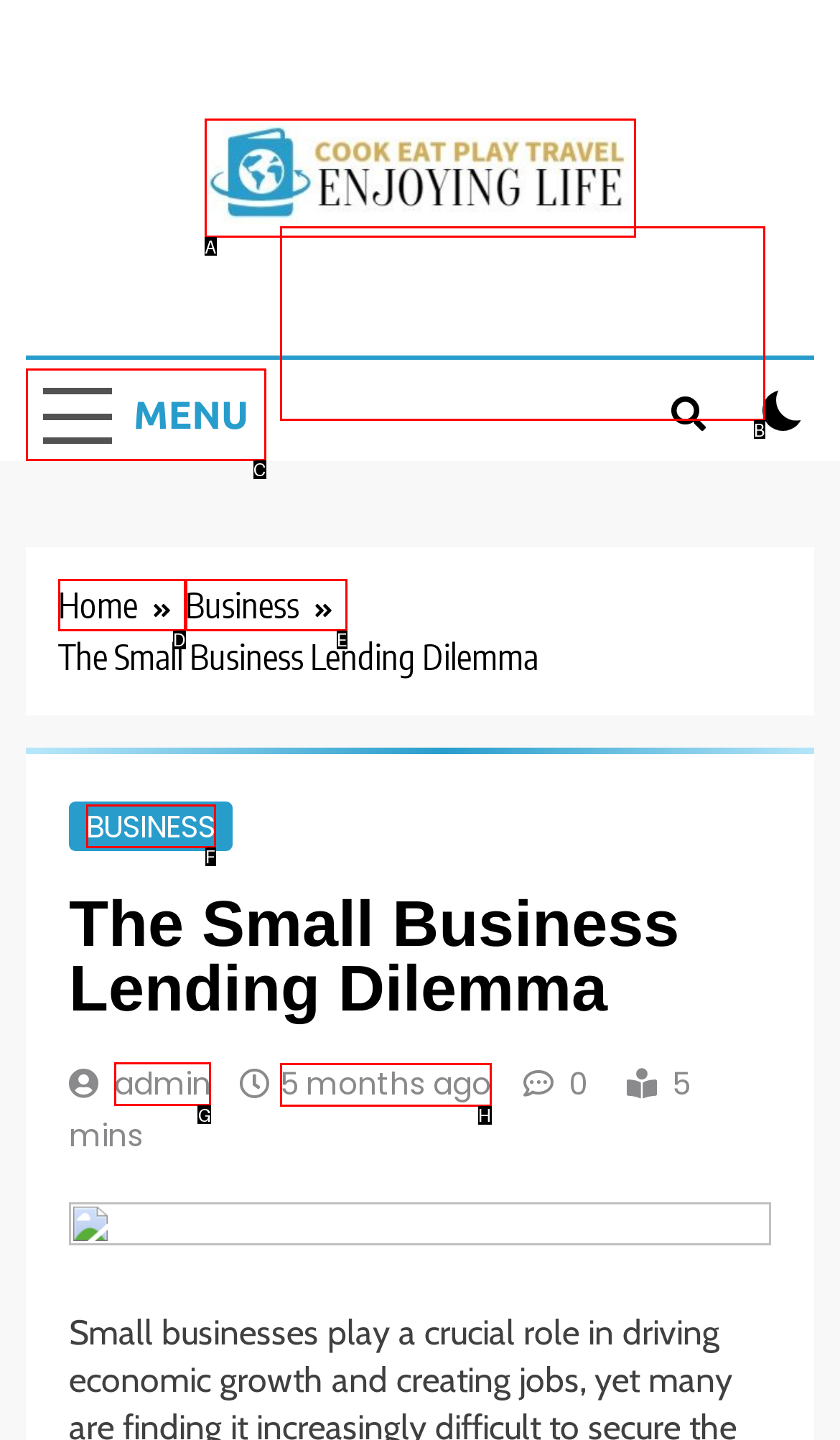Point out which HTML element you should click to fulfill the task: View admin profile.
Provide the option's letter from the given choices.

G